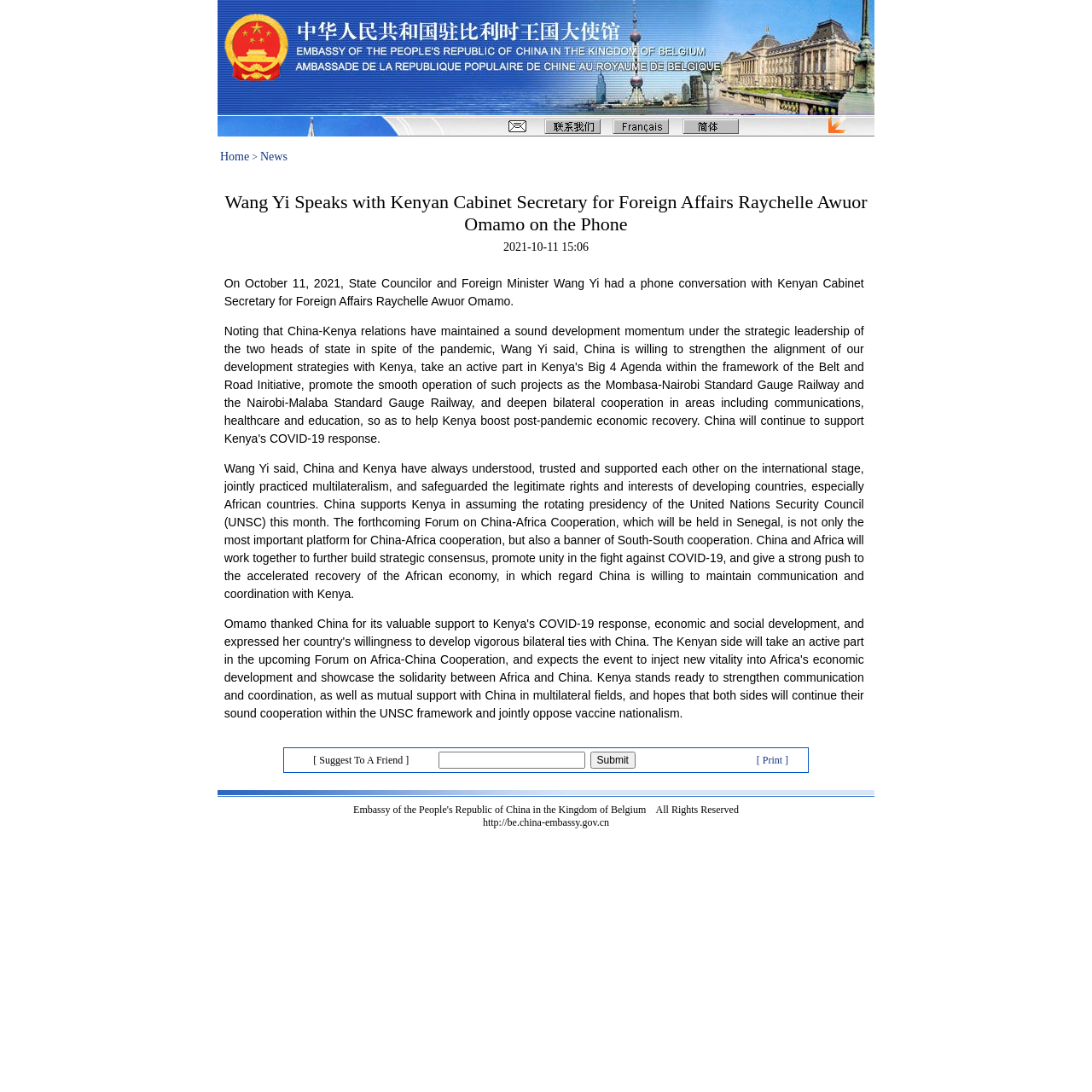What is the function of the 'Submit' button?
From the image, respond using a single word or phrase.

To submit a suggestion